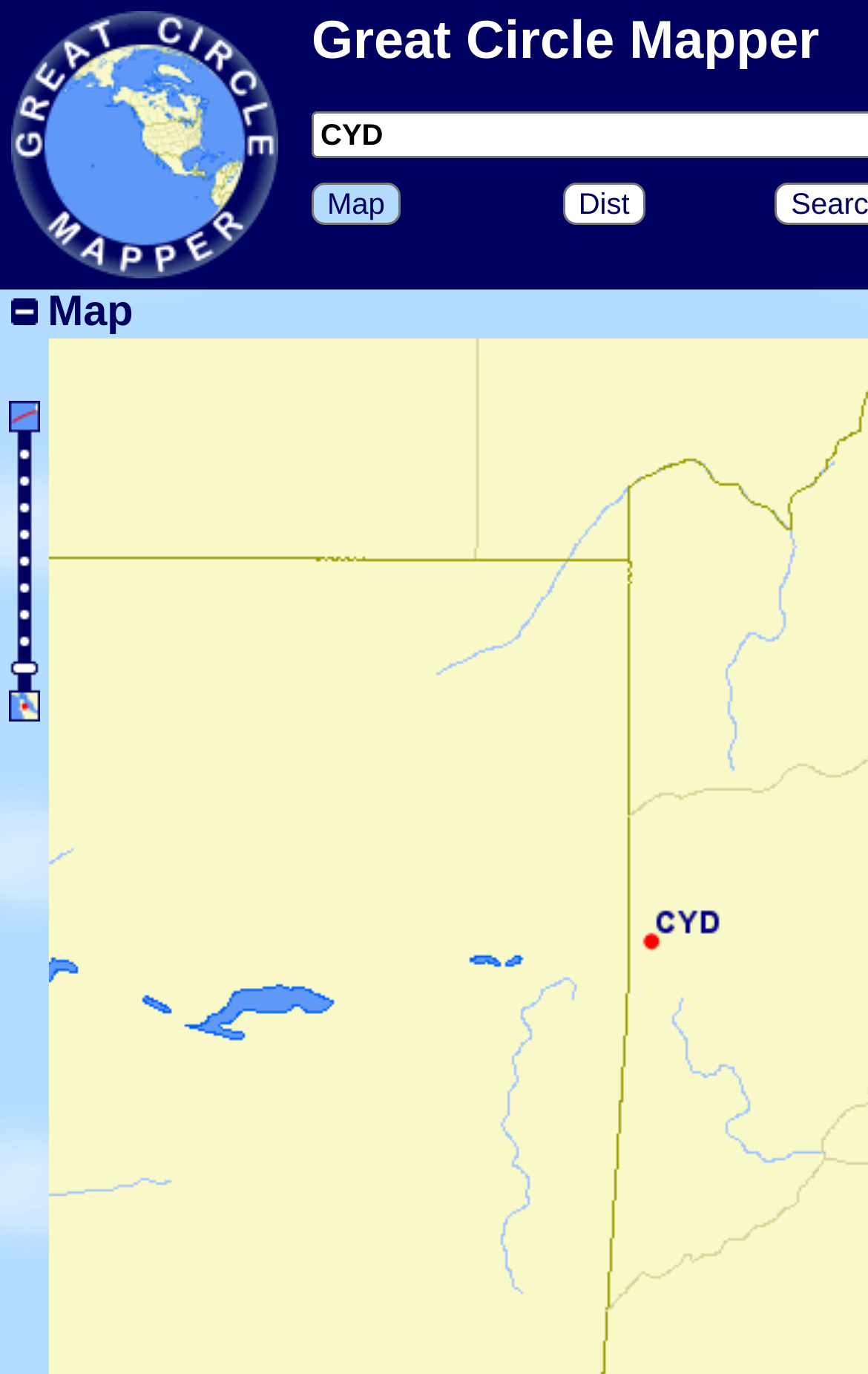Answer the question in one word or a short phrase:
What is the text above the buttons?

Map